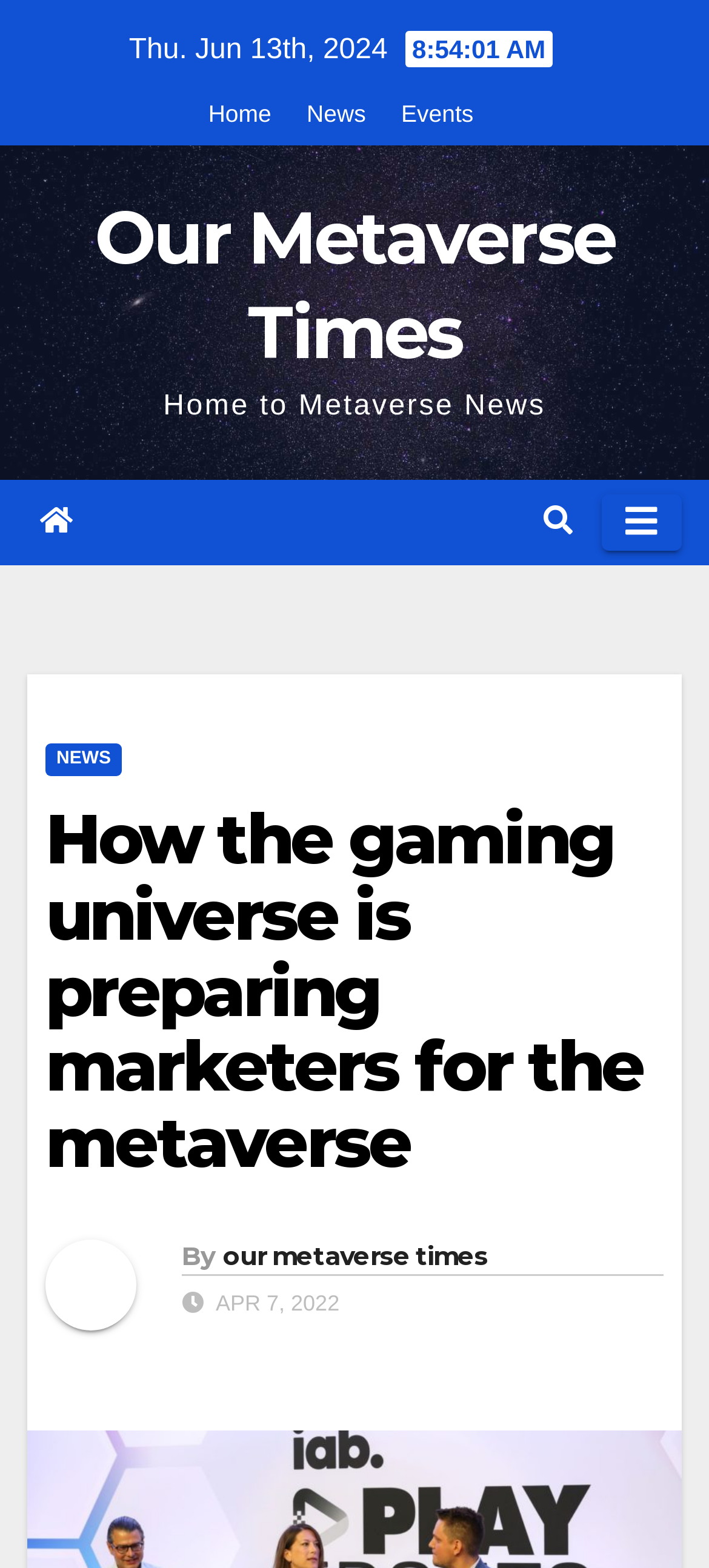What is the name of the website?
Answer the question in a detailed and comprehensive manner.

I found the name of the website by looking at the top of the webpage, where it says 'Our Metaverse Times' in a large heading.